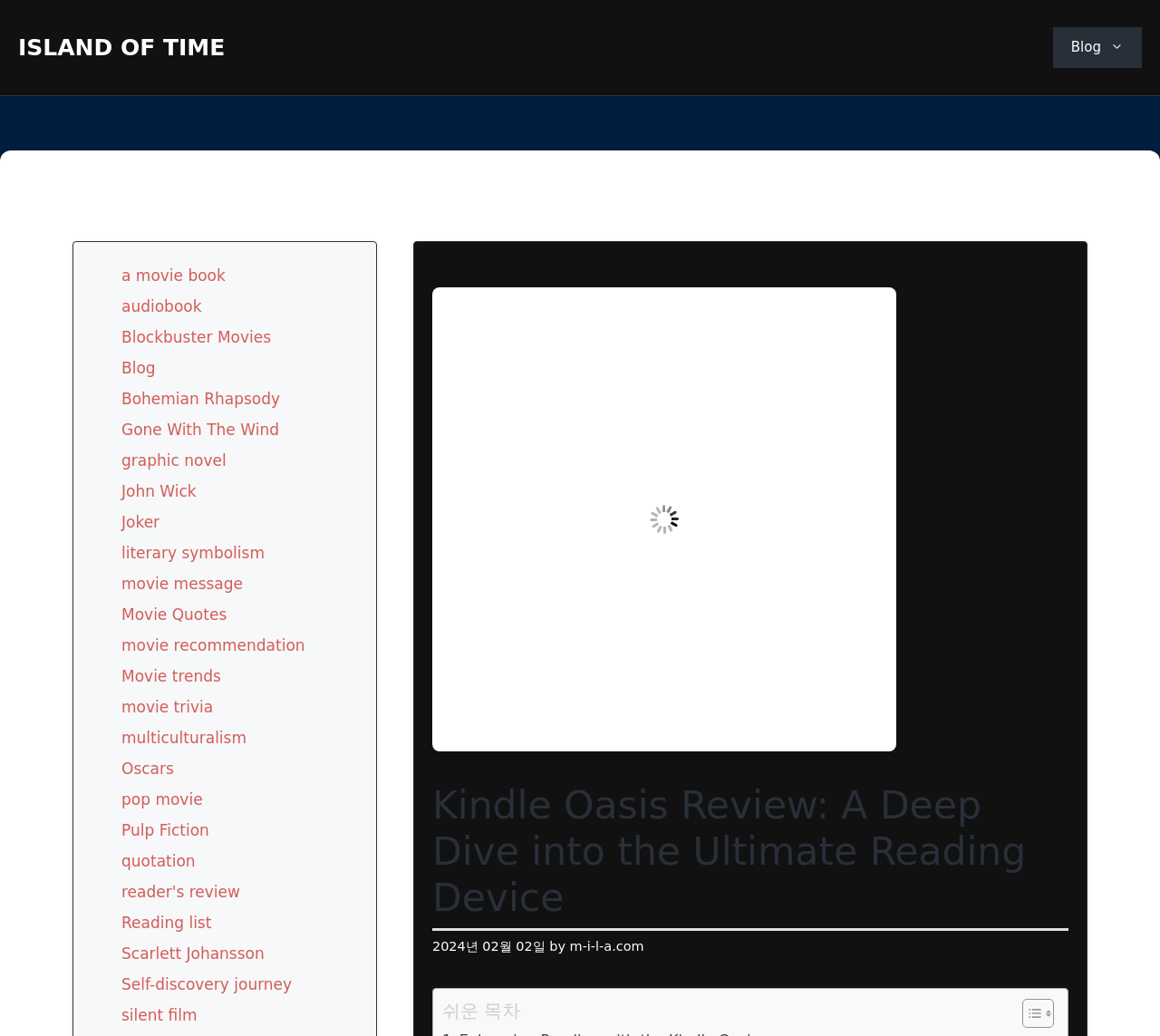Please locate and retrieve the main header text of the webpage.

Kindle Oasis Review: A Deep Dive into the Ultimate Reading Device